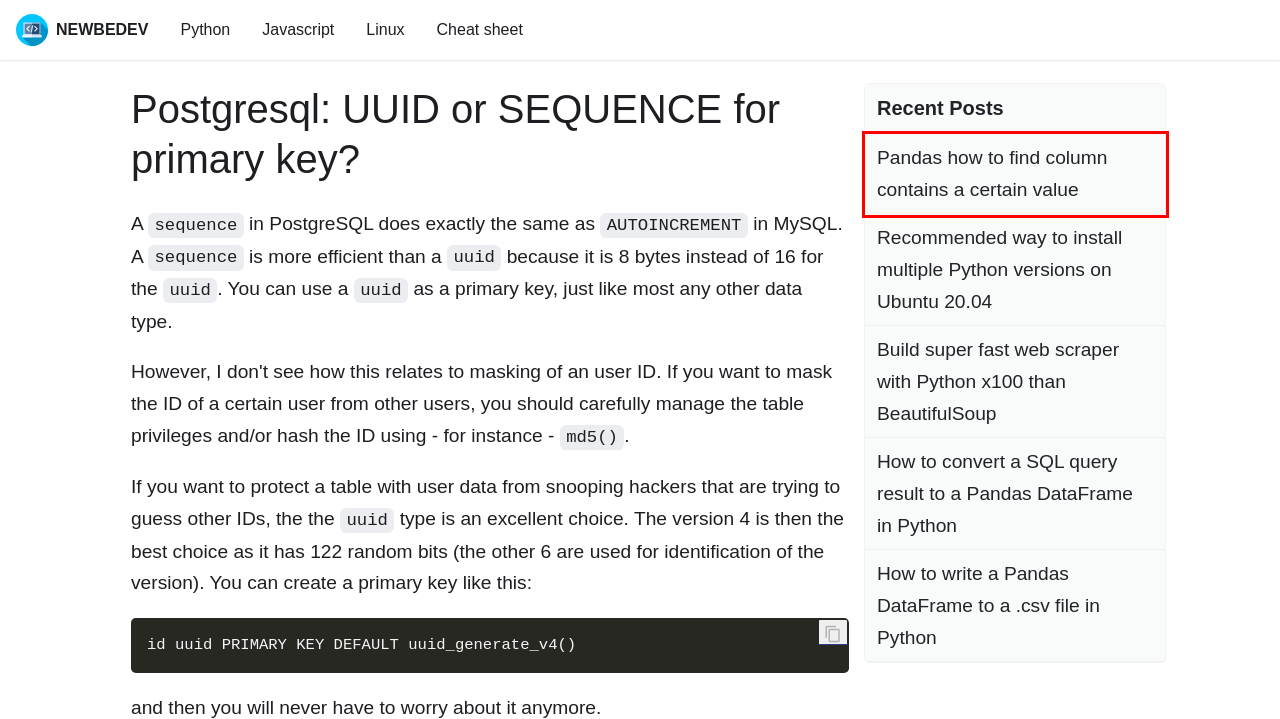Observe the screenshot of a webpage with a red bounding box around an element. Identify the webpage description that best fits the new page after the element inside the bounding box is clicked. The candidates are:
A. How to convert a SQL query result to a Pandas DataFrame in Python
B. How to write a Pandas DataFrame to a .csv file in Python
C. Create a PEM from a PPK file
D. Websockets on Tomcat 8 + IIS 8 with ARR 3 are not working
E. Programming tutorials | Newbedev
F. Build super fast web scraper with Python x100 than BeautifulSoup
G. Recommended way to install multiple Python versions on Ubuntu 20.04
H. Pandas how to find column contains a certain value

H